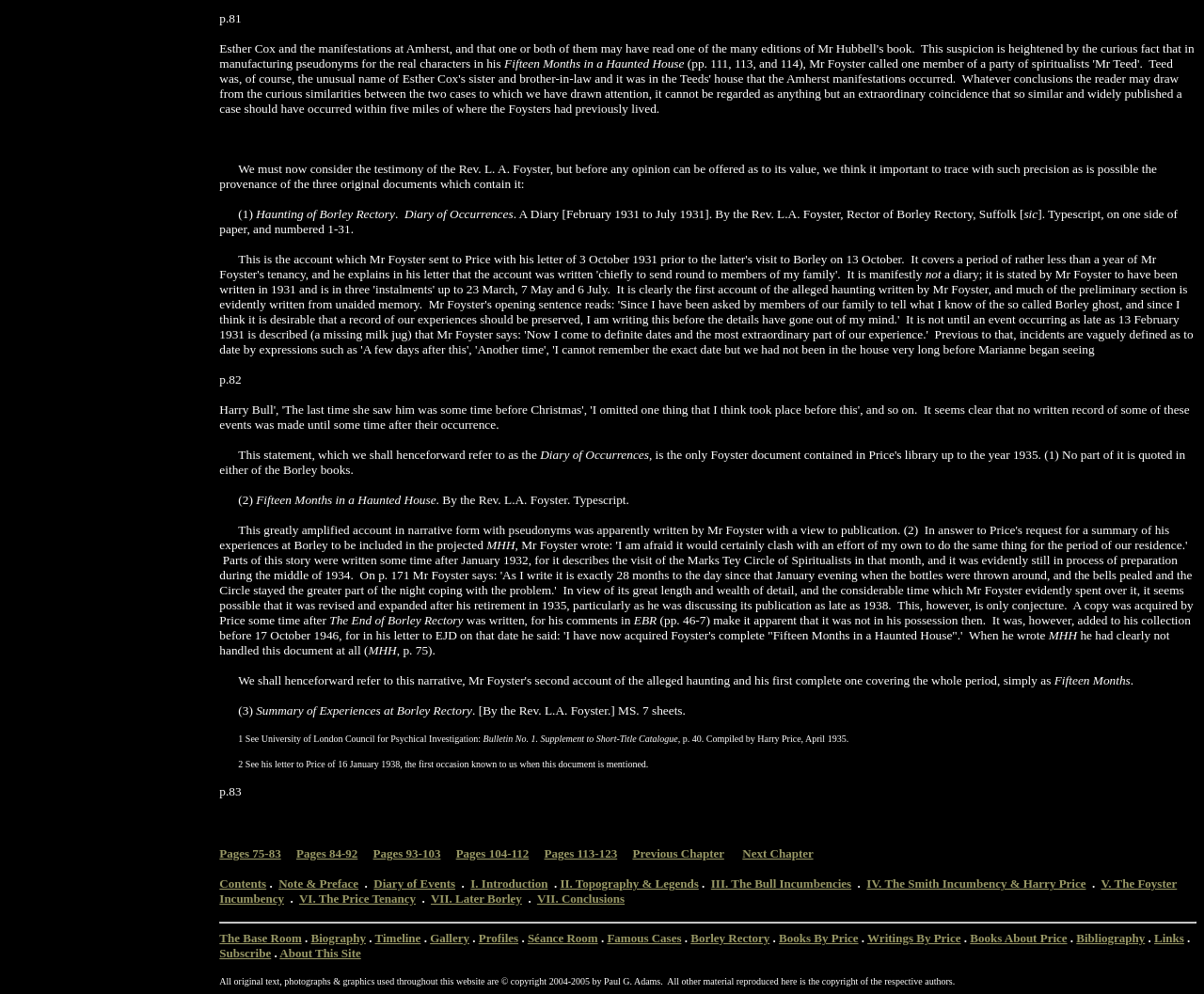Identify the bounding box for the UI element described as: "V. The Foyster Incumbency". Ensure the coordinates are four float numbers between 0 and 1, formatted as [left, top, right, bottom].

[0.182, 0.882, 0.978, 0.911]